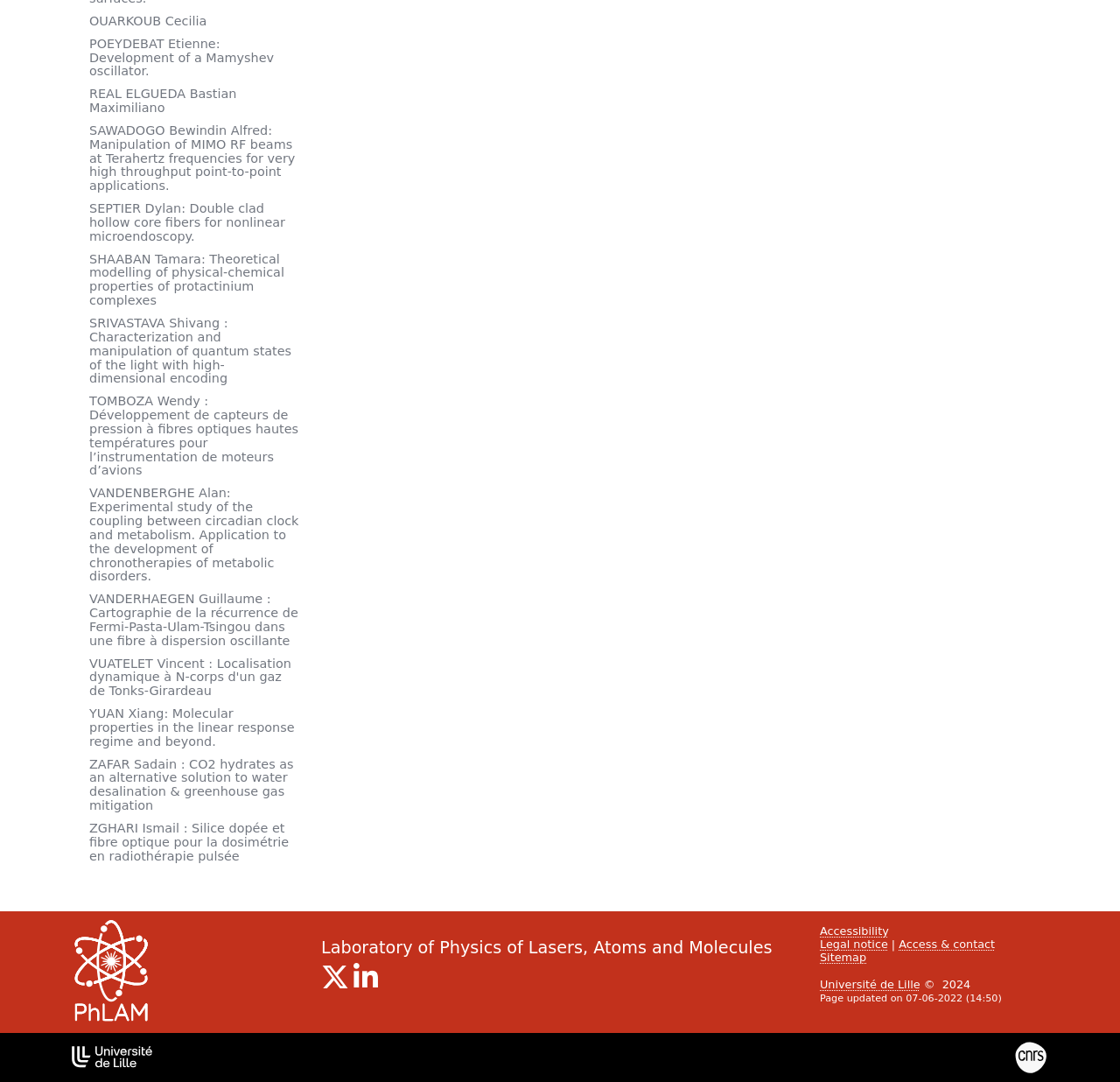When was the page last updated?
Look at the image and respond to the question as thoroughly as possible.

I found the page update time by looking at the StaticText element with the text 'Page updated on 07-06-2022 (14:50)'.